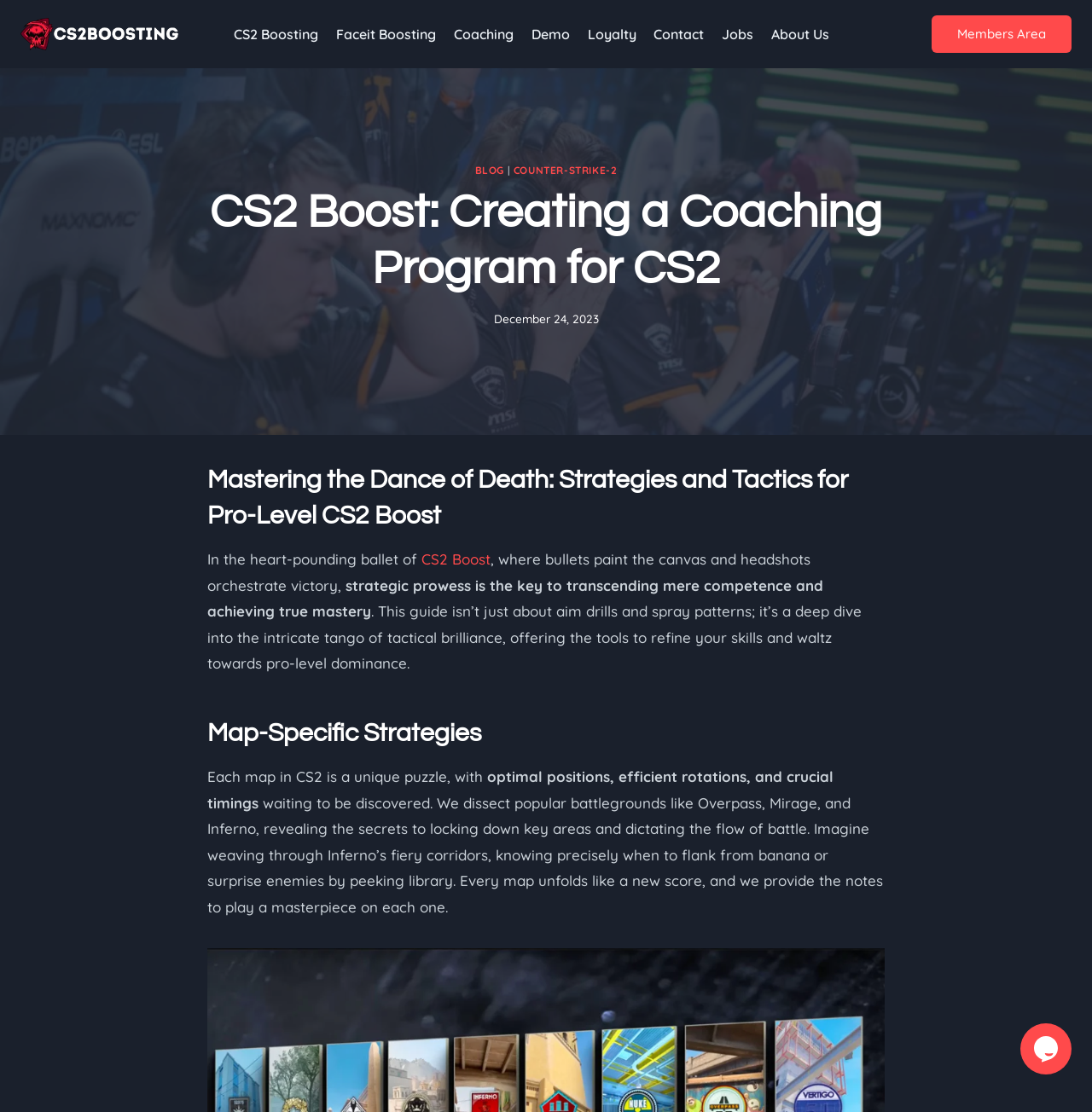Please determine the bounding box coordinates of the section I need to click to accomplish this instruction: "Check the latest news on the COUNTER-STRIKE-2 link".

[0.47, 0.148, 0.565, 0.159]